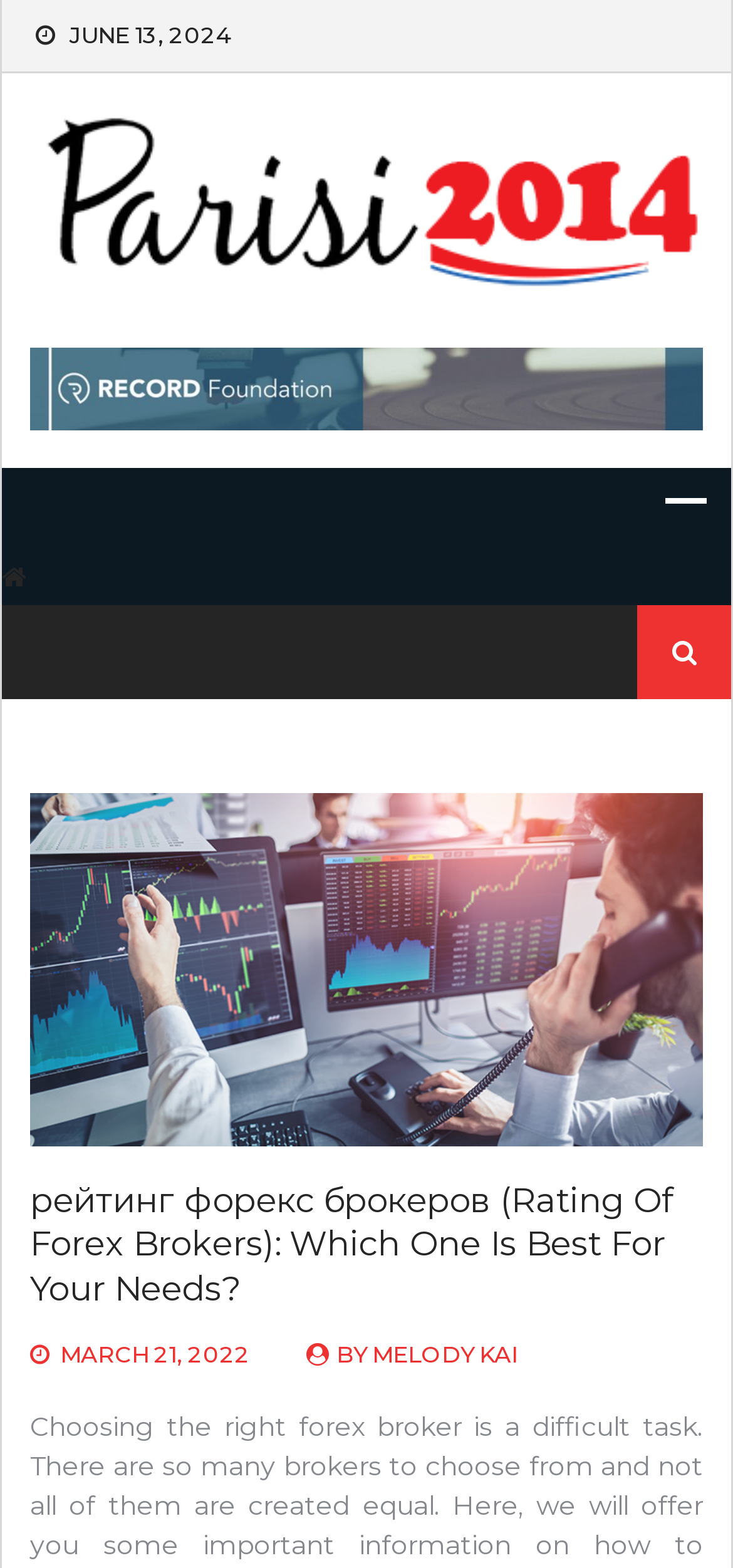What is the website's name?
Please answer the question with a single word or phrase, referencing the image.

Parisi 2014